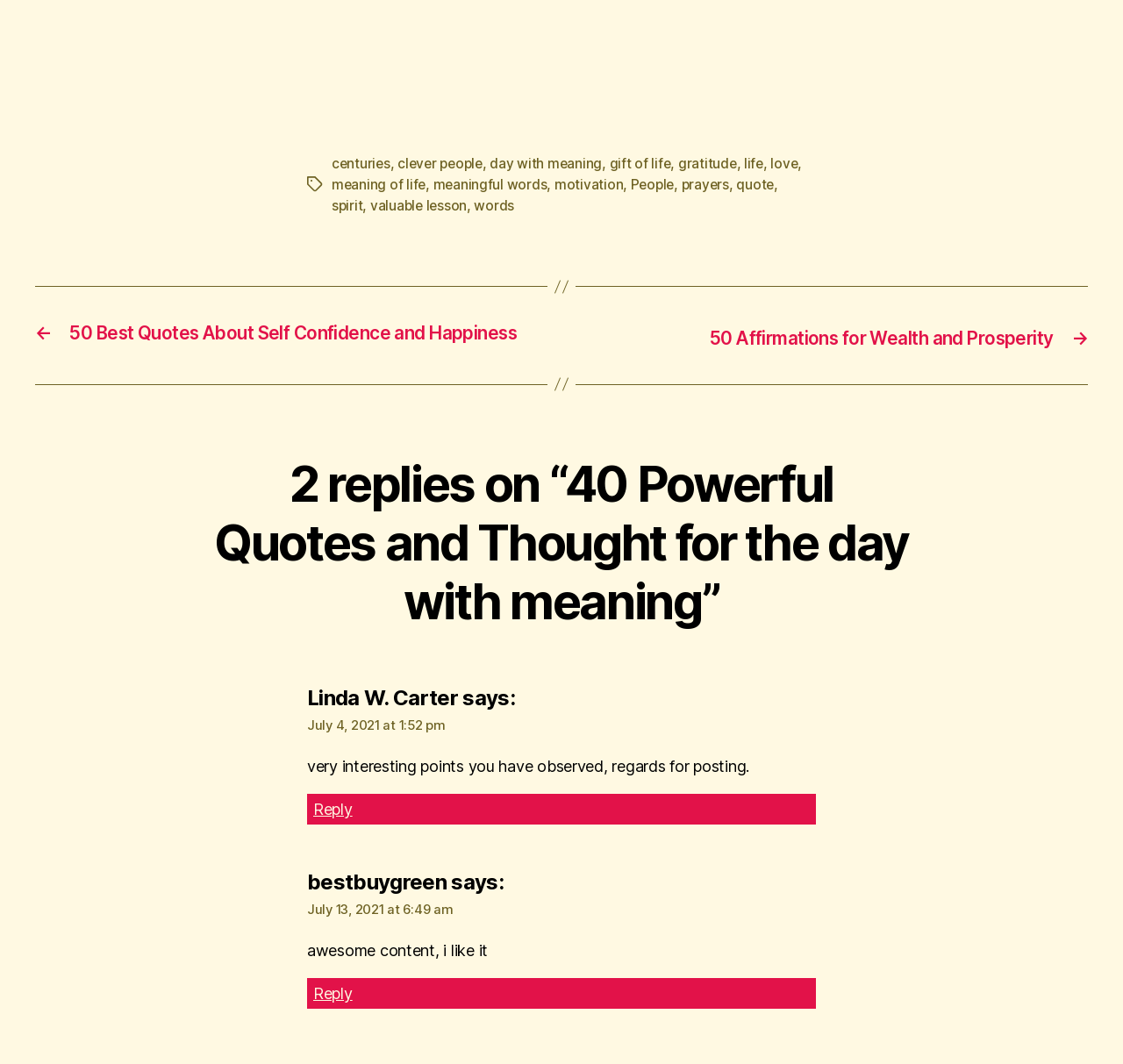Please specify the bounding box coordinates of the clickable region to carry out the following instruction: "Click on the link 'Reply to bestbuygreen'". The coordinates should be four float numbers between 0 and 1, in the format [left, top, right, bottom].

[0.273, 0.958, 0.727, 0.987]